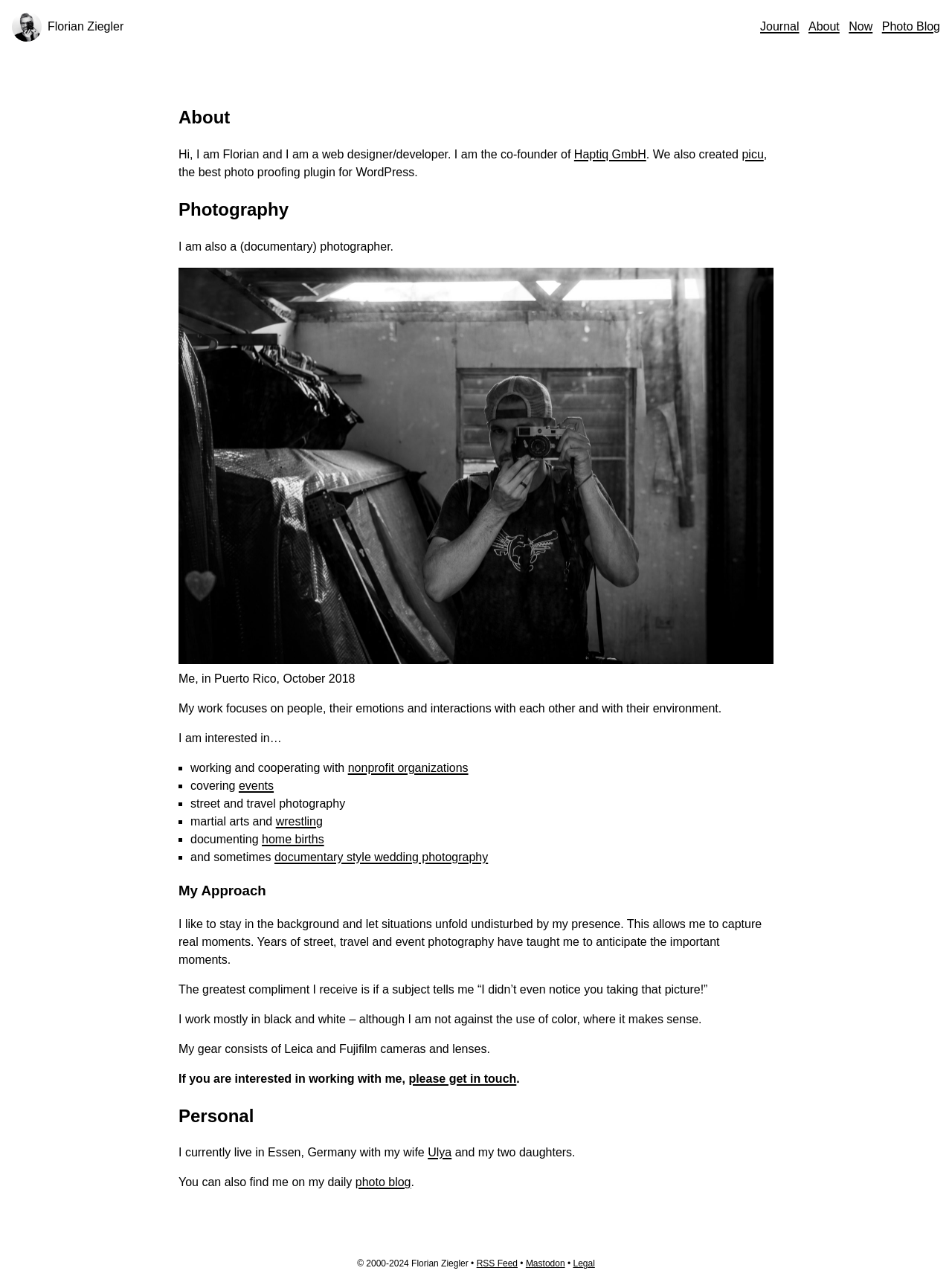Identify the bounding box coordinates of the clickable region required to complete the instruction: "View the photo blog". The coordinates should be given as four float numbers within the range of 0 and 1, i.e., [left, top, right, bottom].

[0.926, 0.014, 0.988, 0.028]